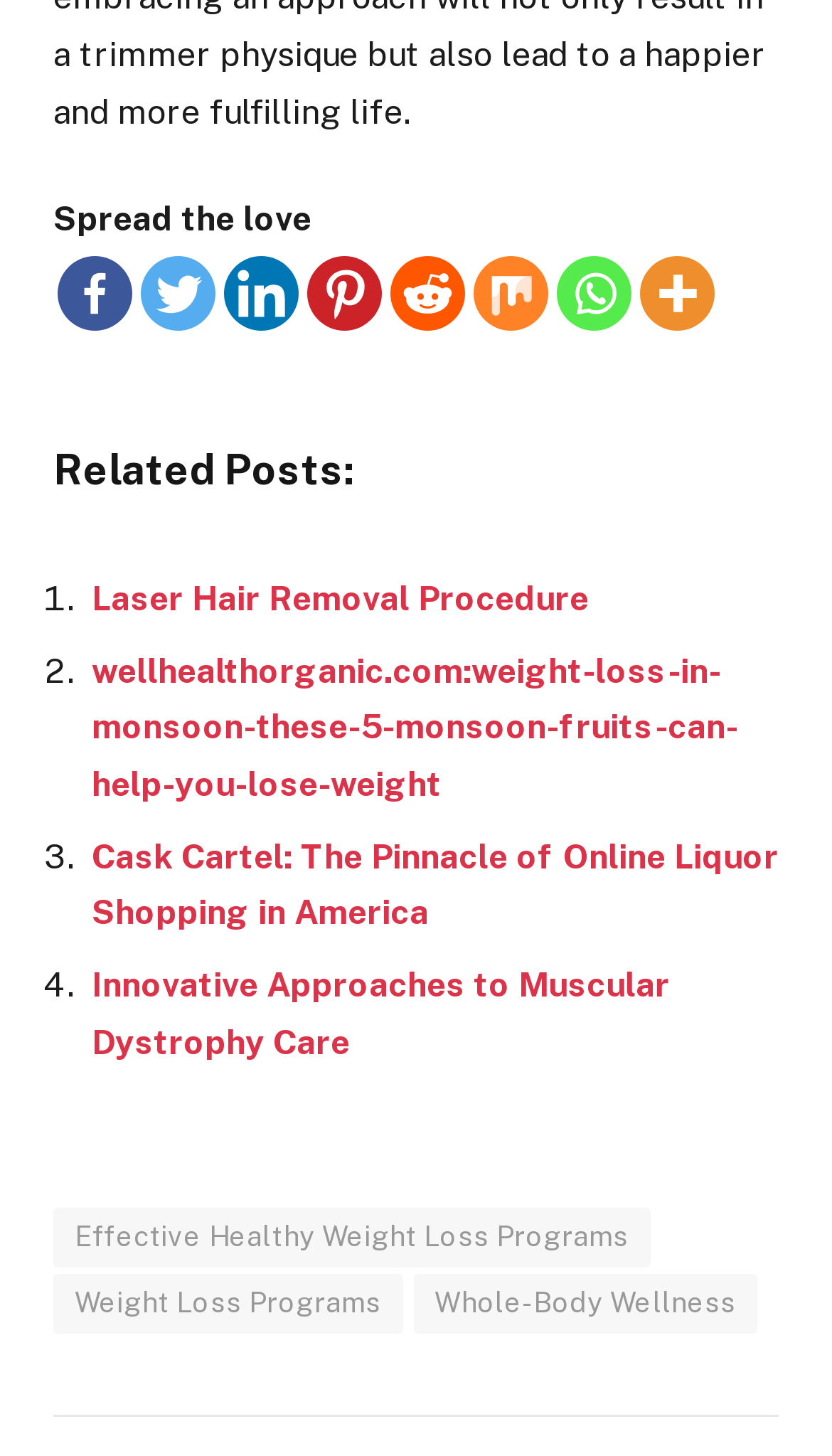Please find the bounding box coordinates of the element that needs to be clicked to perform the following instruction: "Share on Facebook". The bounding box coordinates should be four float numbers between 0 and 1, represented as [left, top, right, bottom].

[0.069, 0.176, 0.159, 0.227]